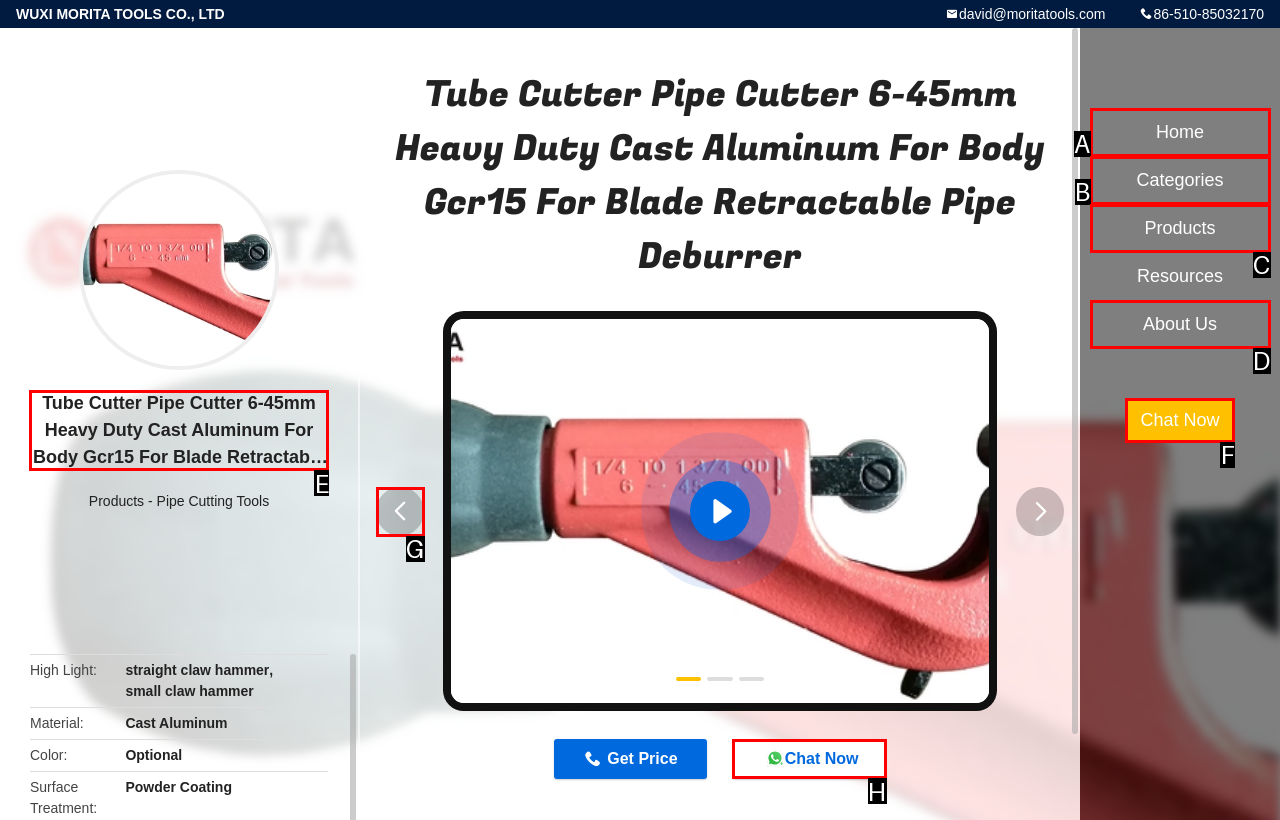Determine which HTML element should be clicked for this task: View product details
Provide the option's letter from the available choices.

E